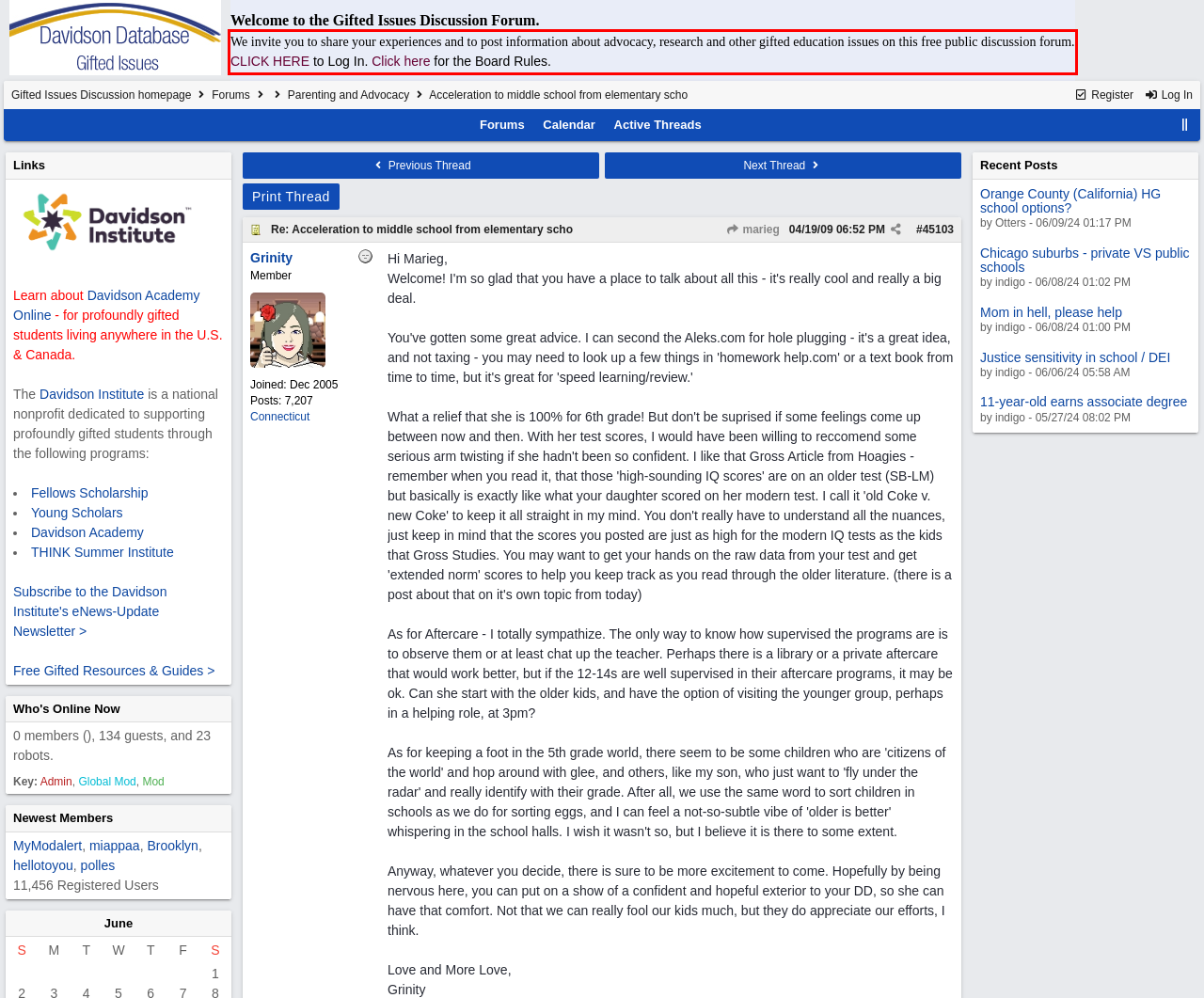You are provided with a screenshot of a webpage that includes a red bounding box. Extract and generate the text content found within the red bounding box.

We invite you to share your experiences and to post information about advocacy, research and other gifted education issues on this free public discussion forum. CLICK HERE to Log In. Click here for the Board Rules.